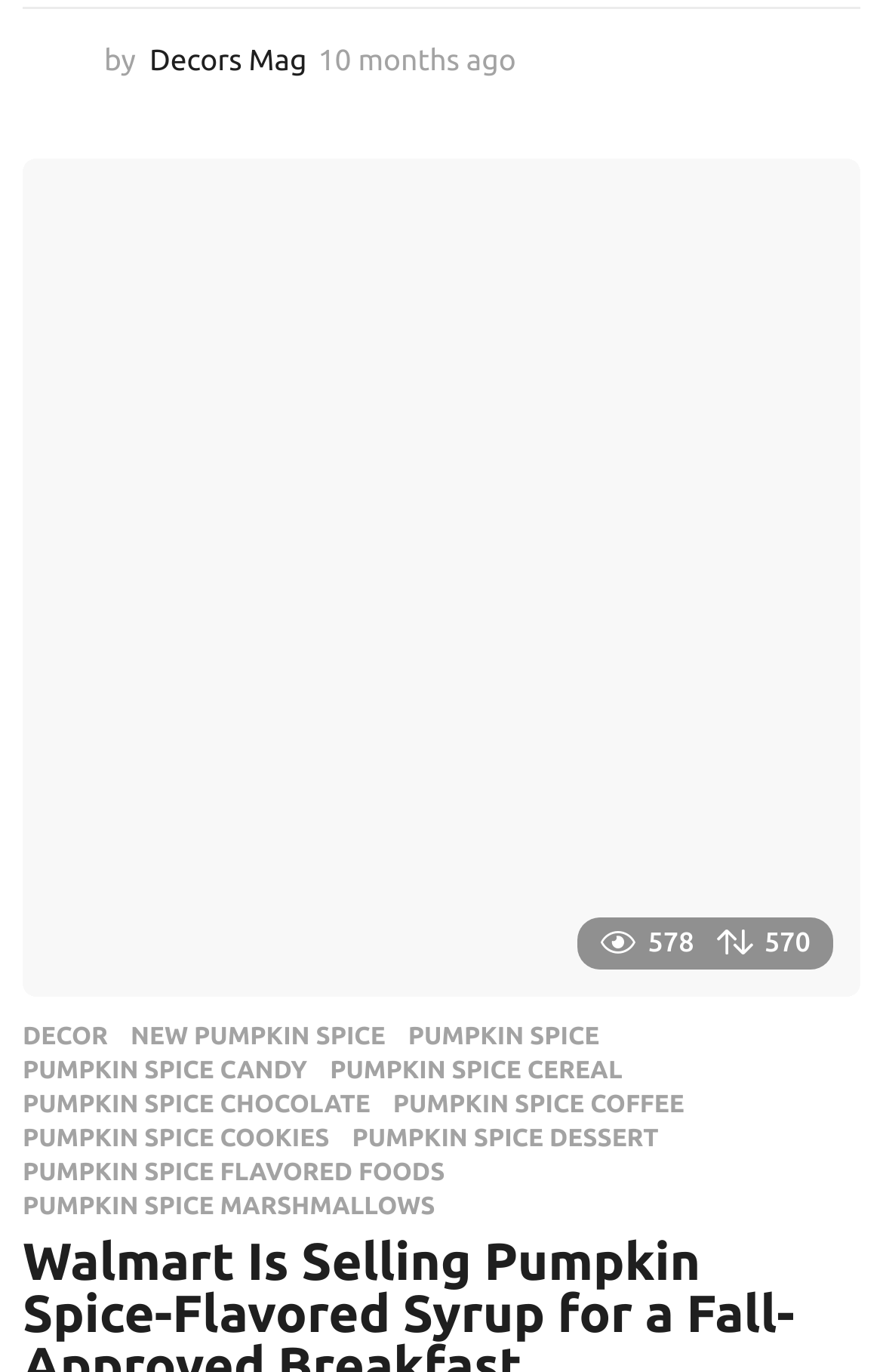Determine the bounding box coordinates of the region to click in order to accomplish the following instruction: "Read about PUMPKIN SPICE COFFEE". Provide the coordinates as four float numbers between 0 and 1, specifically [left, top, right, bottom].

[0.445, 0.797, 0.775, 0.816]